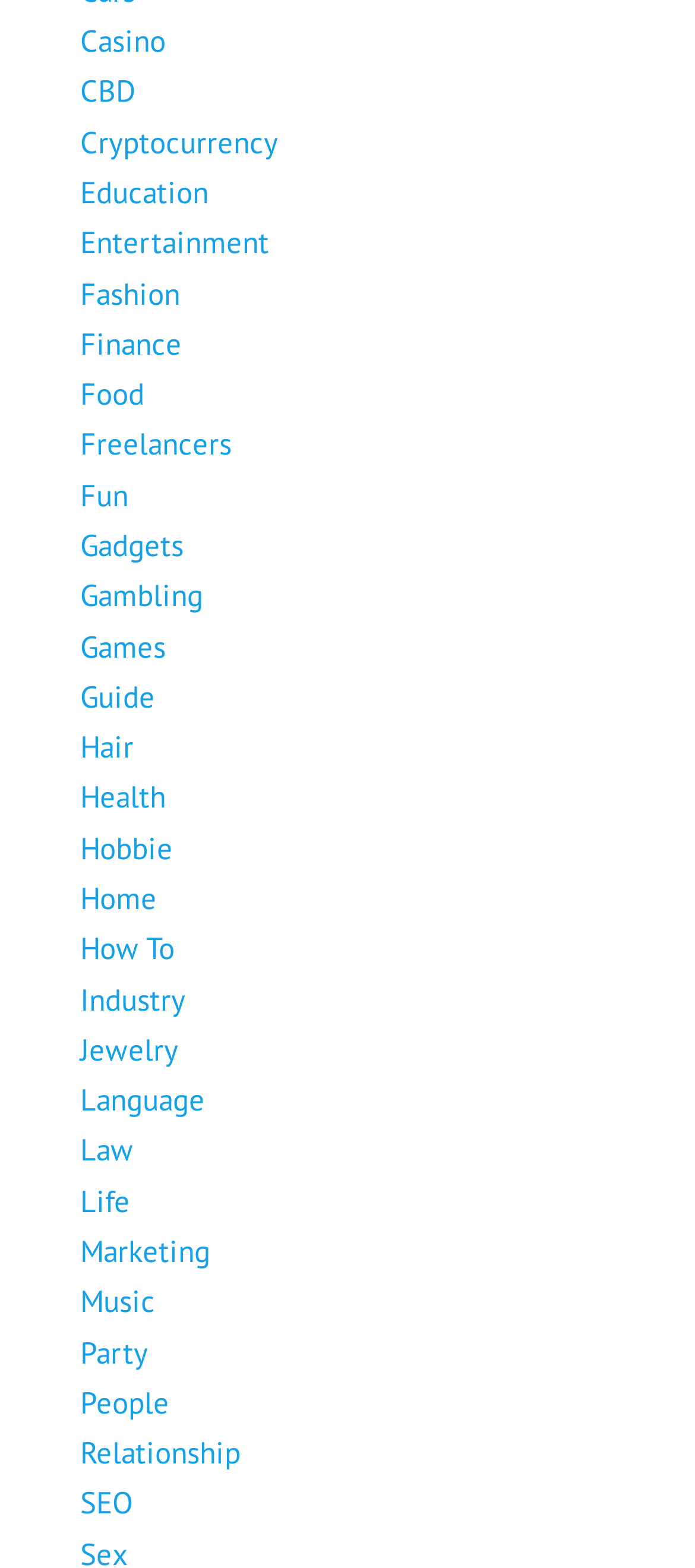Identify the bounding box coordinates of the area that should be clicked in order to complete the given instruction: "Learn about Cryptocurrency". The bounding box coordinates should be four float numbers between 0 and 1, i.e., [left, top, right, bottom].

[0.115, 0.078, 0.4, 0.103]